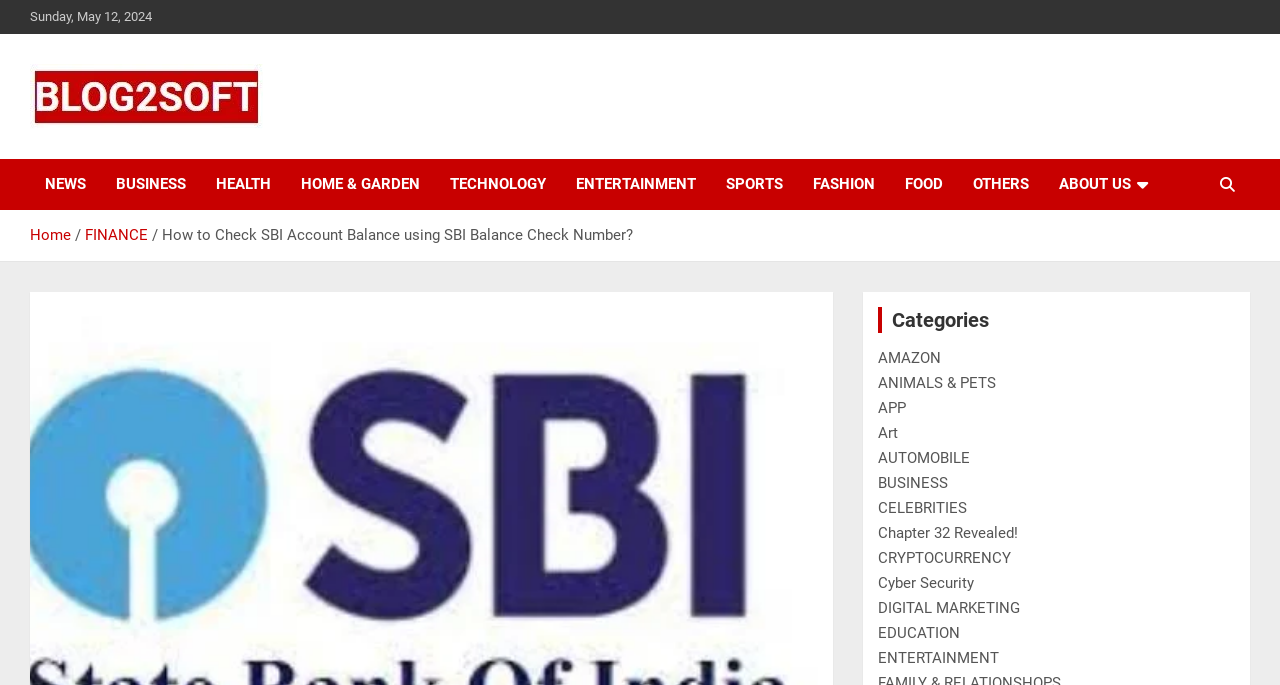Determine the heading of the webpage and extract its text content.

How to Check SBI Account Balance using SBI Balance Check Number?